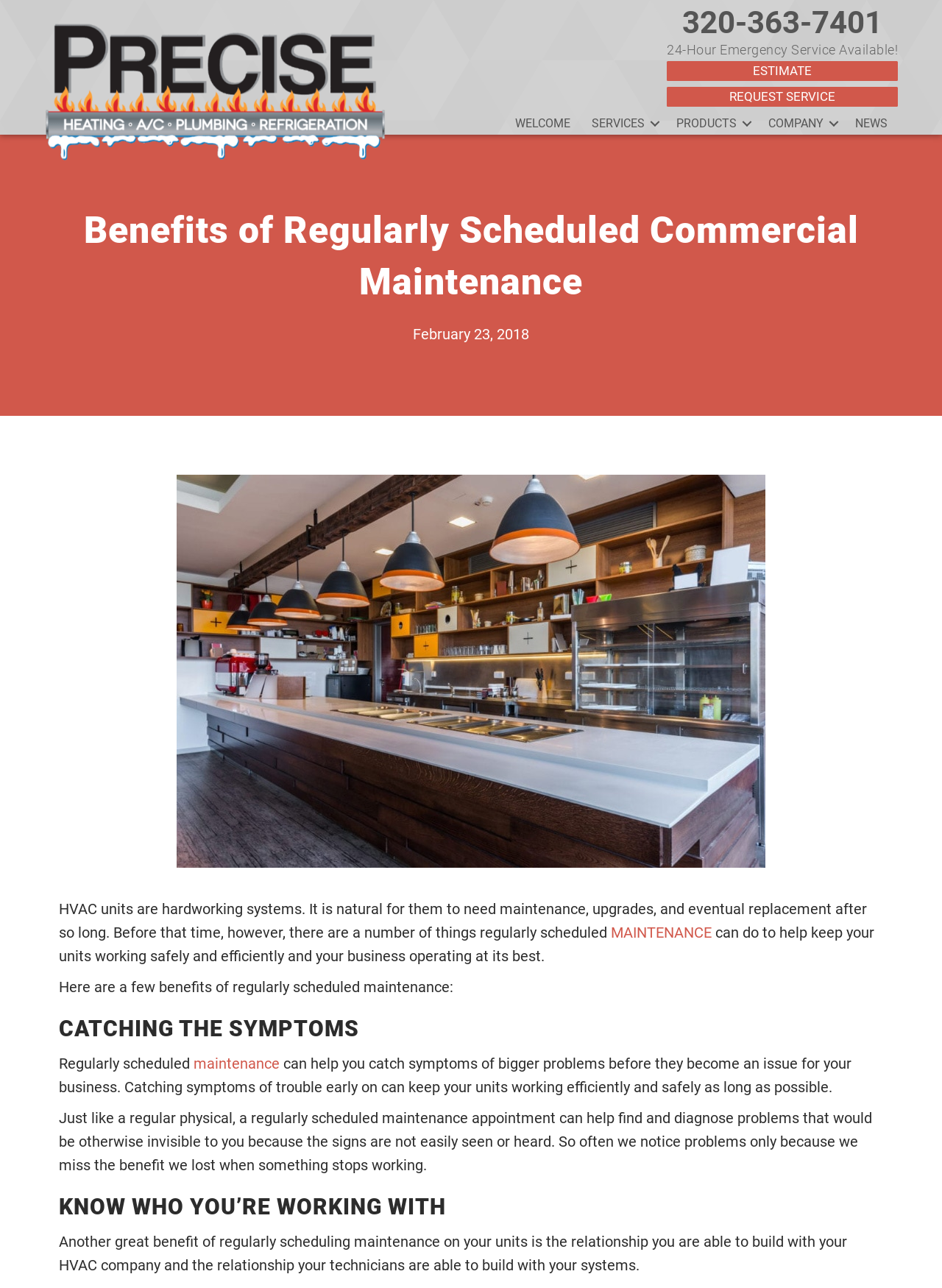What is the purpose of a regularly scheduled maintenance appointment?
Analyze the screenshot and provide a detailed answer to the question.

I found this answer by reading the text on the webpage, which states that a regularly scheduled maintenance appointment can help find and diagnose problems that would be otherwise invisible to you because the signs are not easily seen or heard.